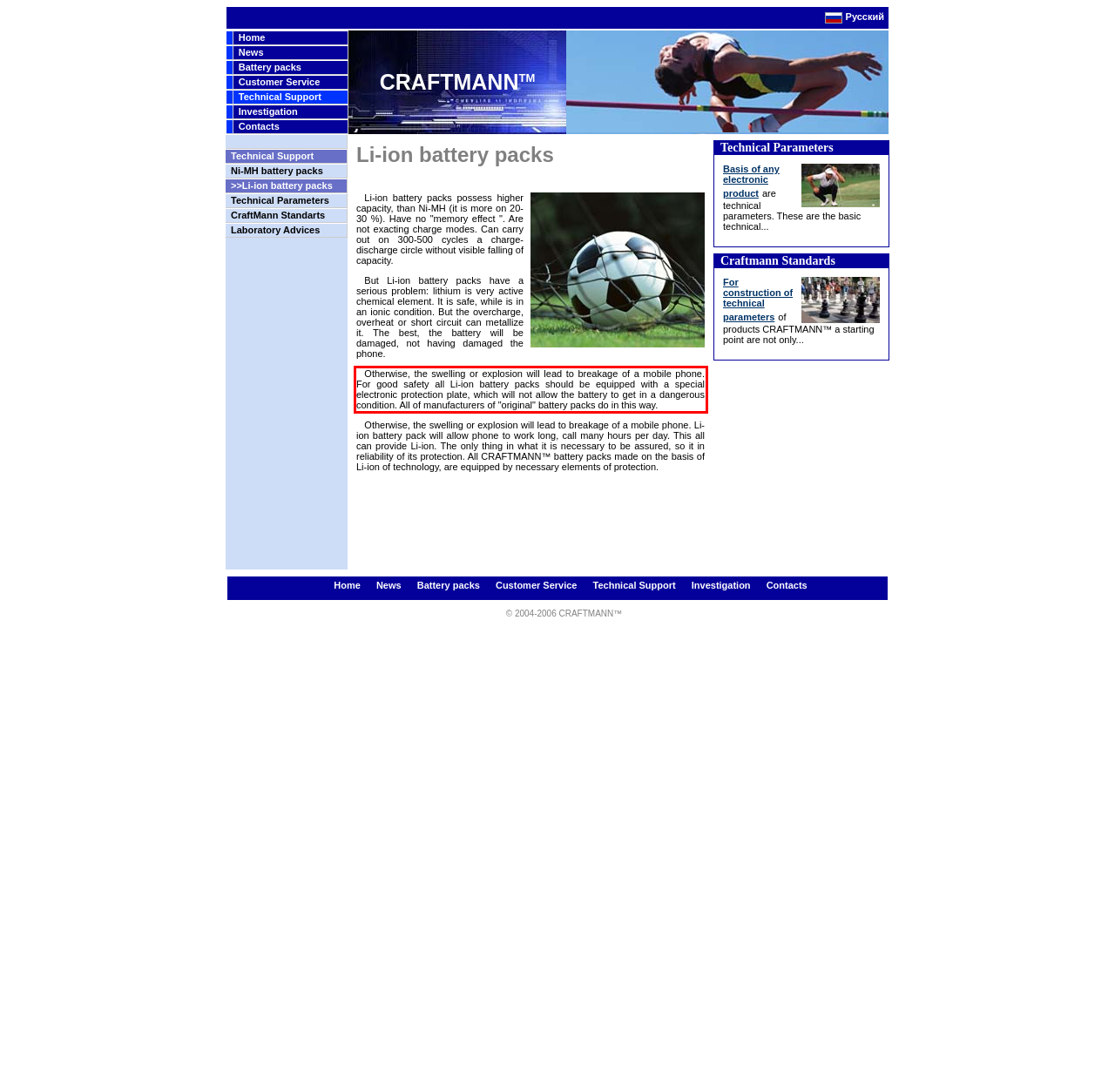Please look at the webpage screenshot and extract the text enclosed by the red bounding box.

Otherwise, the swelling or explosion will lead to breakage of a mobile phone. For good safety all Li-ion battery packs should be equipped with a special electronic protection plate, which will not allow the battery to get in a dangerous condition. All of manufacturers of "original" battery packs do in this way.